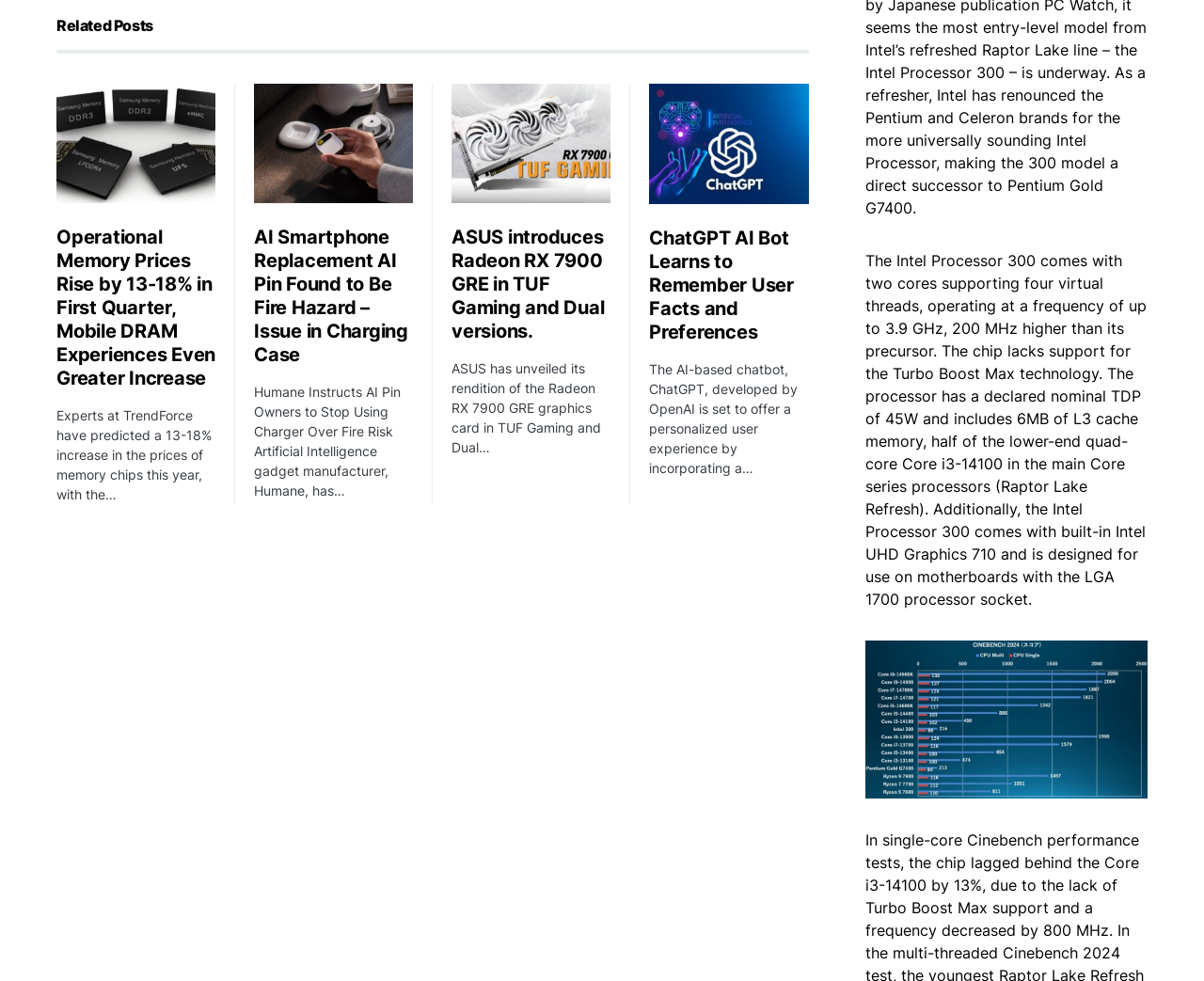Provide the bounding box coordinates of the HTML element described by the text: "parent_node: Read More".

[0.047, 0.085, 0.179, 0.207]